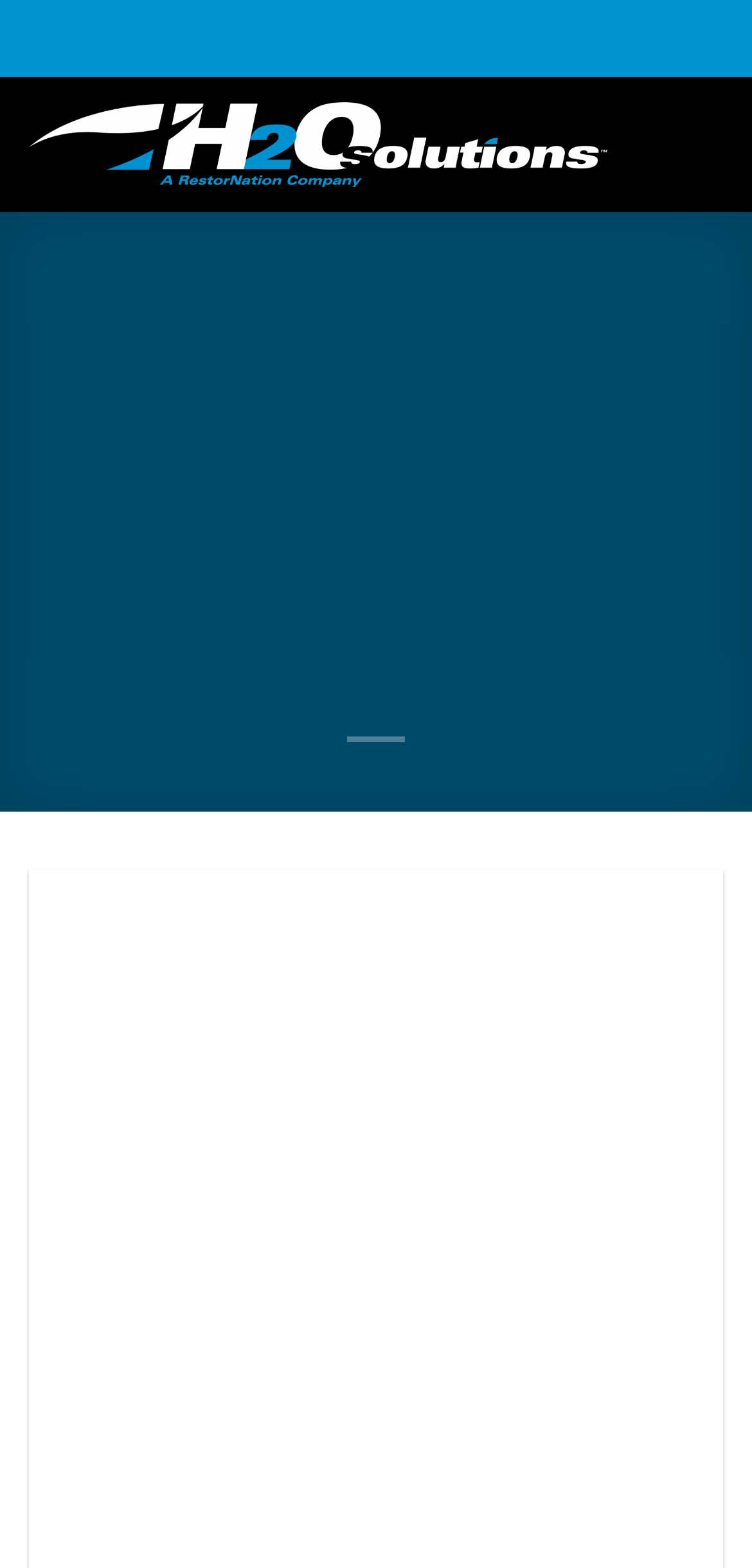Give a concise answer using only one word or phrase for this question:
What is the date of the warning?

April 18, 2016